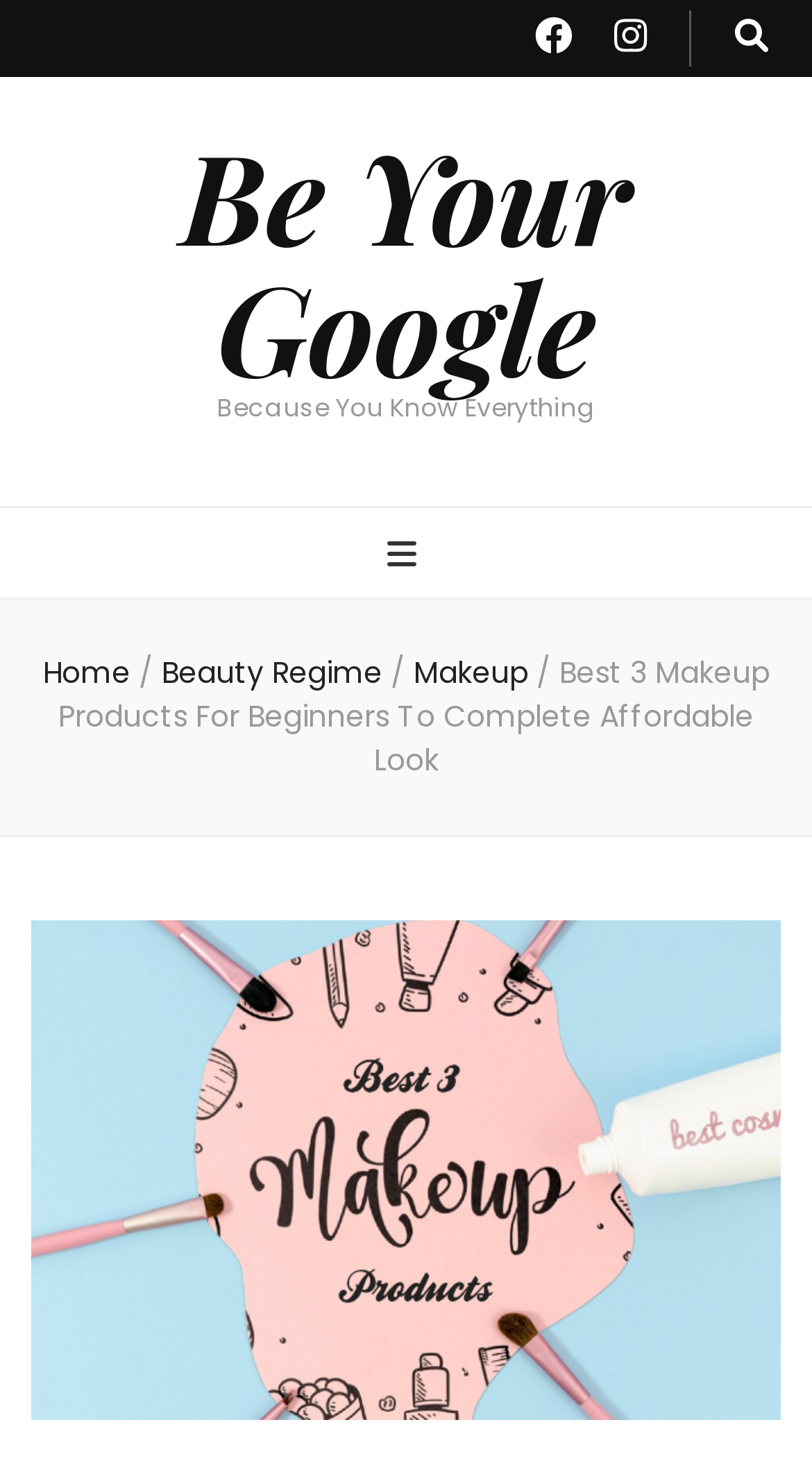Answer this question in one word or a short phrase: Is there an image on the current page?

Yes